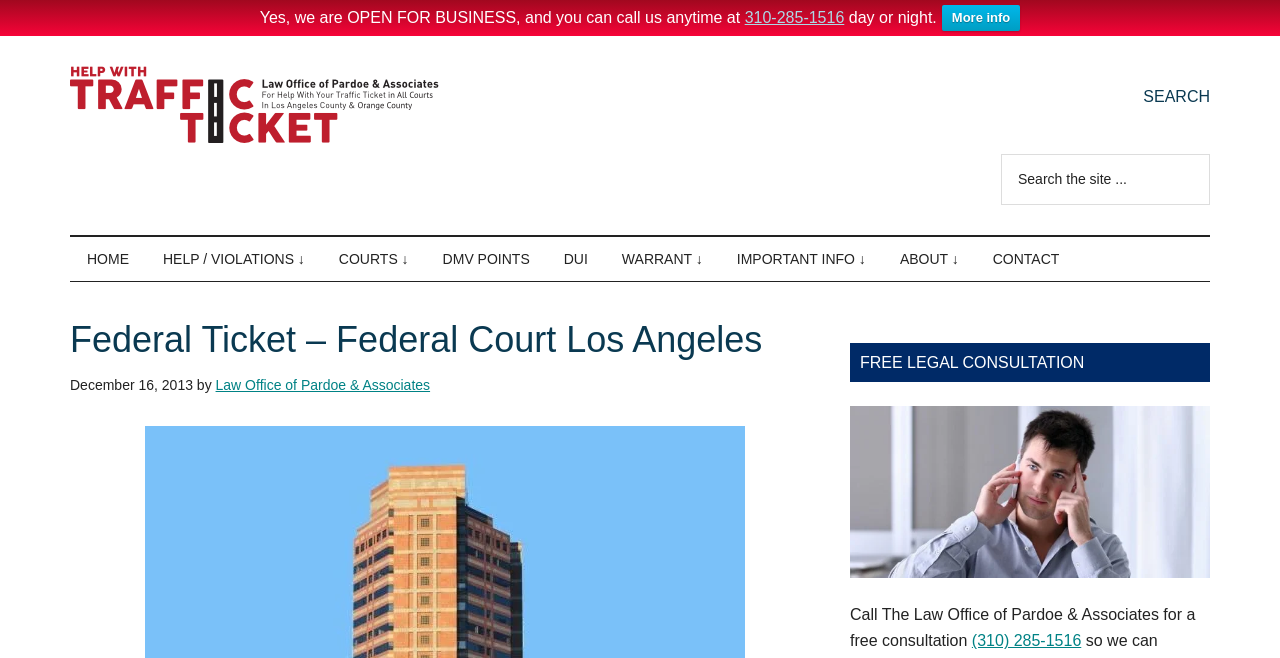Identify the bounding box coordinates for the element that needs to be clicked to fulfill this instruction: "Call the office for more information". Provide the coordinates in the format of four float numbers between 0 and 1: [left, top, right, bottom].

[0.582, 0.014, 0.66, 0.04]